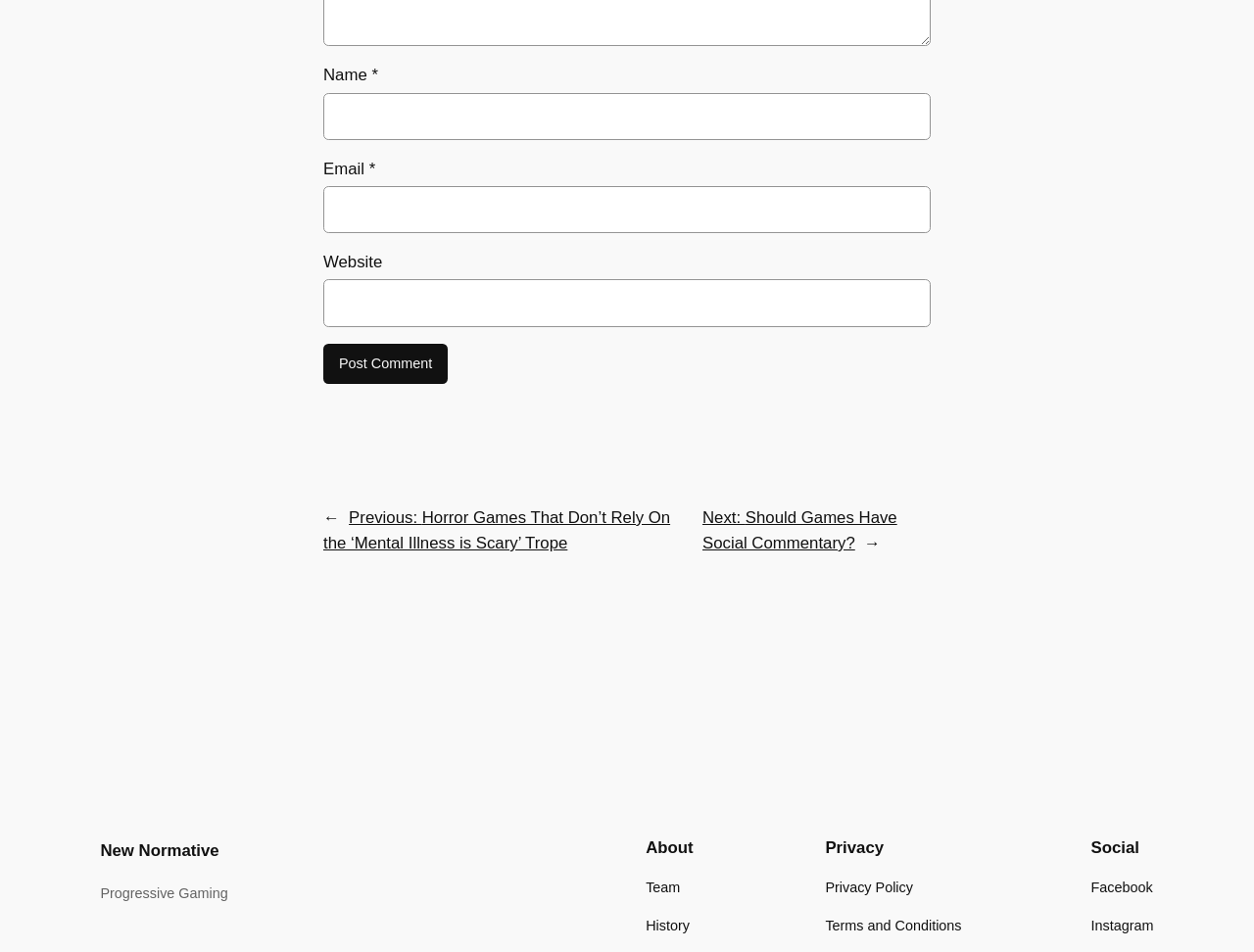What type of content is provided by the 'New Normative' link?
Answer the question with a single word or phrase by looking at the picture.

Unknown